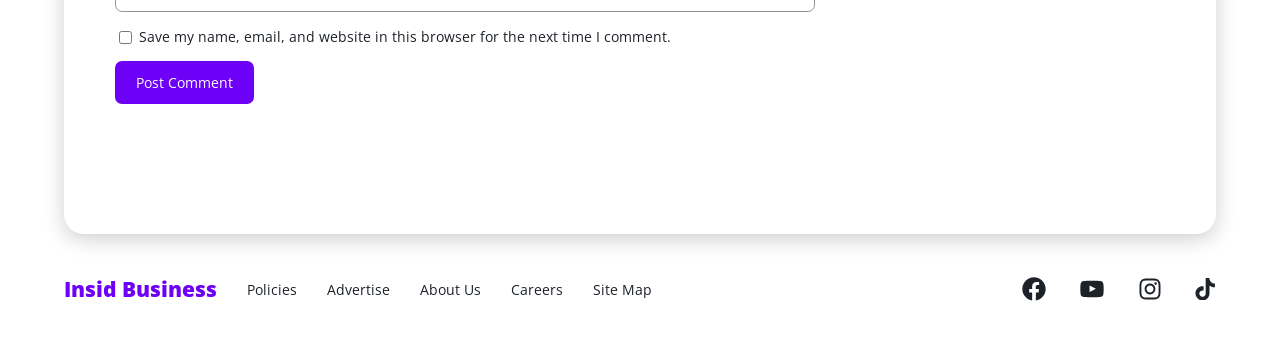What is the function of the button?
From the details in the image, answer the question comprehensively.

The button is located below the checkbox and has the label 'Post Comment'. This implies that the function of the button is to submit a comment or post a comment on the webpage.